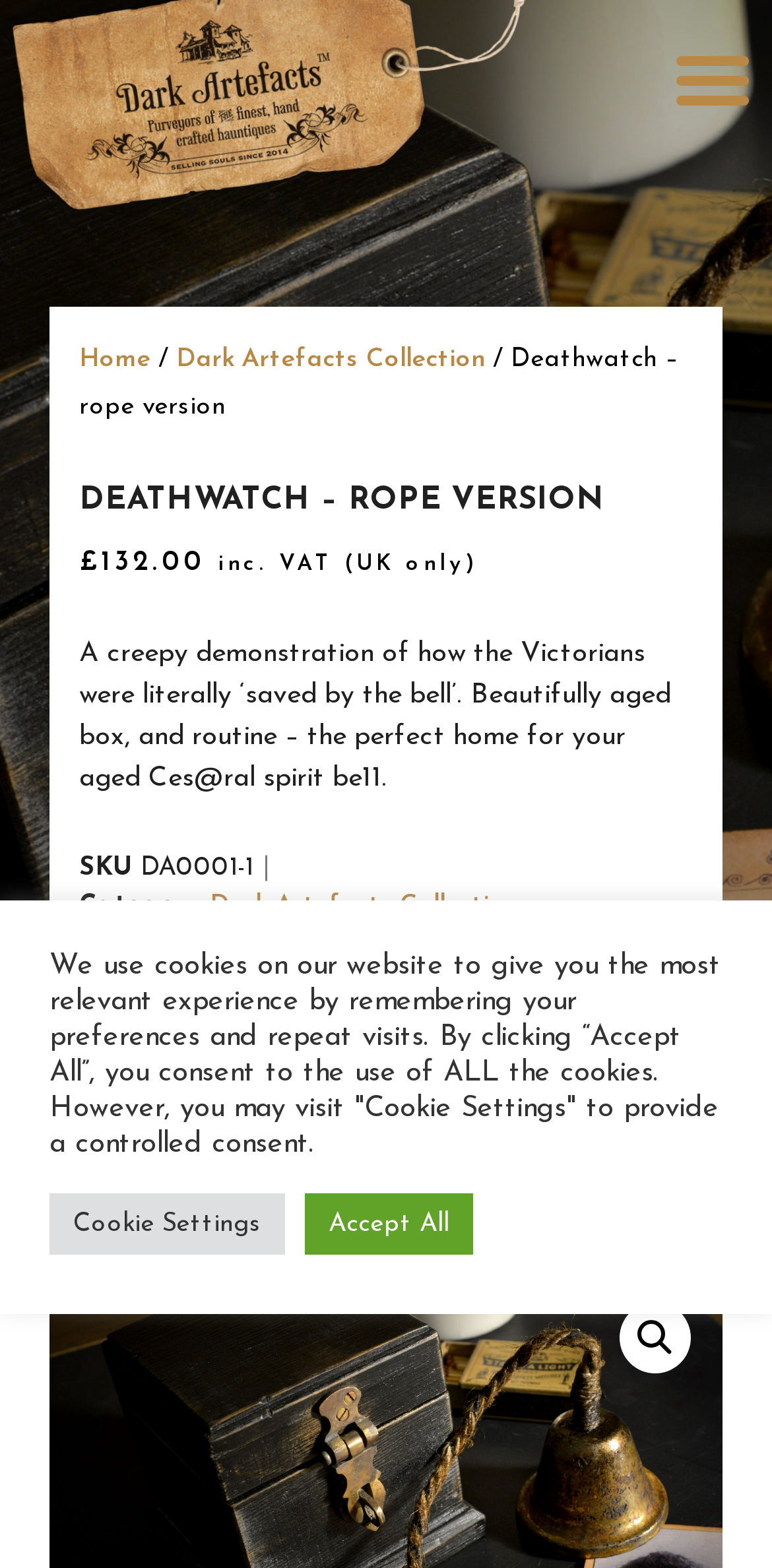What is the product category?
Based on the screenshot, give a detailed explanation to answer the question.

The product category can be found in the section where the product details are listed. It is displayed as a link 'Dark Artefacts Collection' next to the 'Category' text.